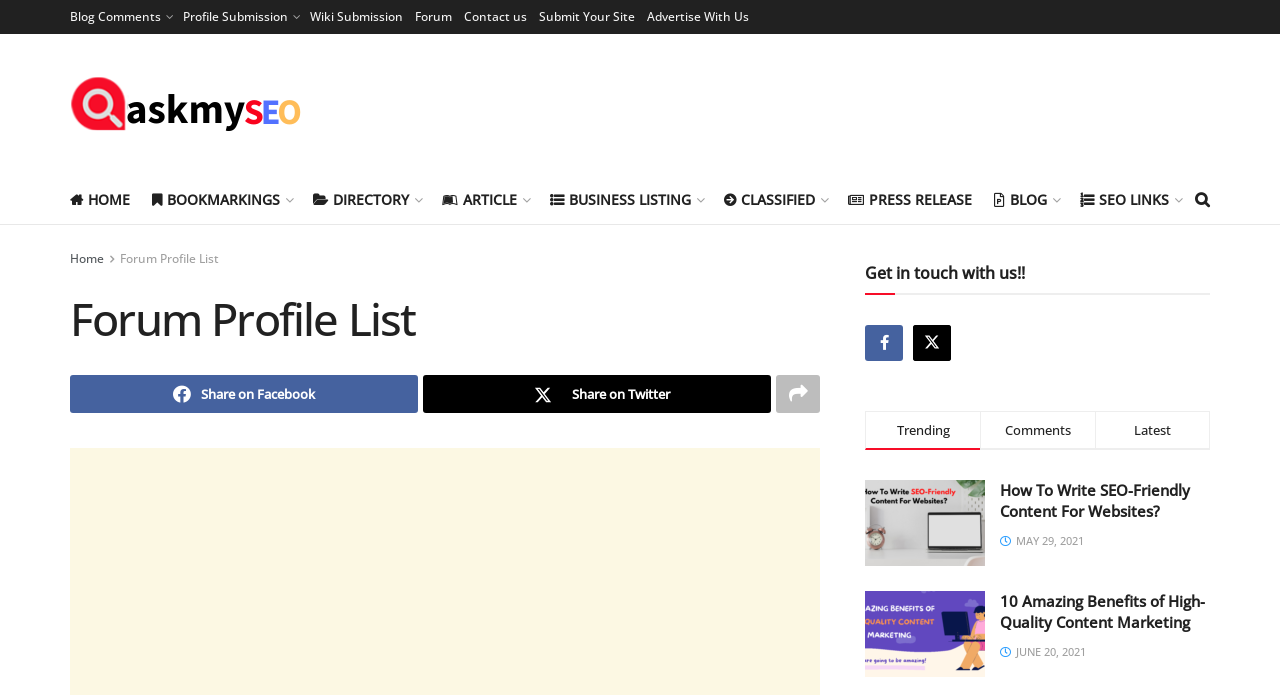Describe in detail what you see on the webpage.

This webpage is about a free forum site list and provides resources for creating a website for a discussion forum. At the top, there are several links to different sections of the website, including "Blog Comments", "Profile Submission", "Wiki Submission", "Forum", "Contact us", "Submit Your Site", and "Advertise With Us". Below these links, there is a logo of "AskMySEO" with an image and a link to the homepage.

On the left side, there is a navigation menu with links to "HOME", "BOOKMARKINGS", "DIRECTORY", "ARTICLE", "BUSINESS LISTING", "CLASSIFIED", "PRESS RELEASE", "BLOG", and "SEO LINKS". 

In the main content area, there is a heading "Forum Profile List" followed by a link to "Forum Profile List". Below this, there are social media sharing links to share the content on Facebook and Twitter, accompanied by an image. 

Further down, there is a heading "Get in touch with us!!" followed by two links with icons. 

The webpage also features a section with three tabs labeled "Trending", "Comments", and "Latest". 

Below this section, there are two articles with headings "How To Write SEO-Friendly Content For Websites?" and "10 Amazing Benefits of High-Quality Content Marketing", each accompanied by an image and a link to the article. The articles also have dates "MAY 29, 2021" and "JUNE 20, 2021" respectively.